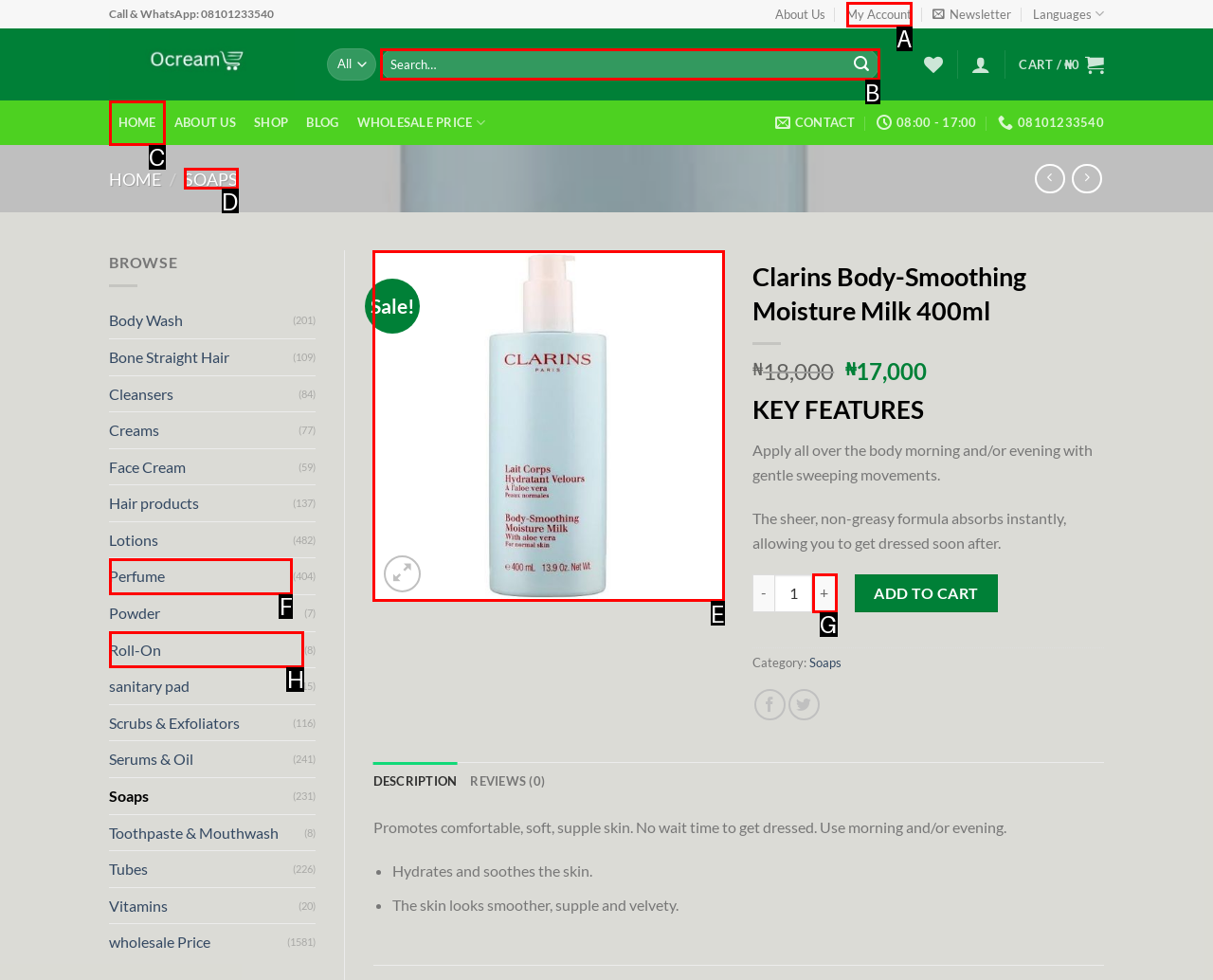Determine the letter of the UI element that you need to click to perform the task: Go to home page.
Provide your answer with the appropriate option's letter.

C